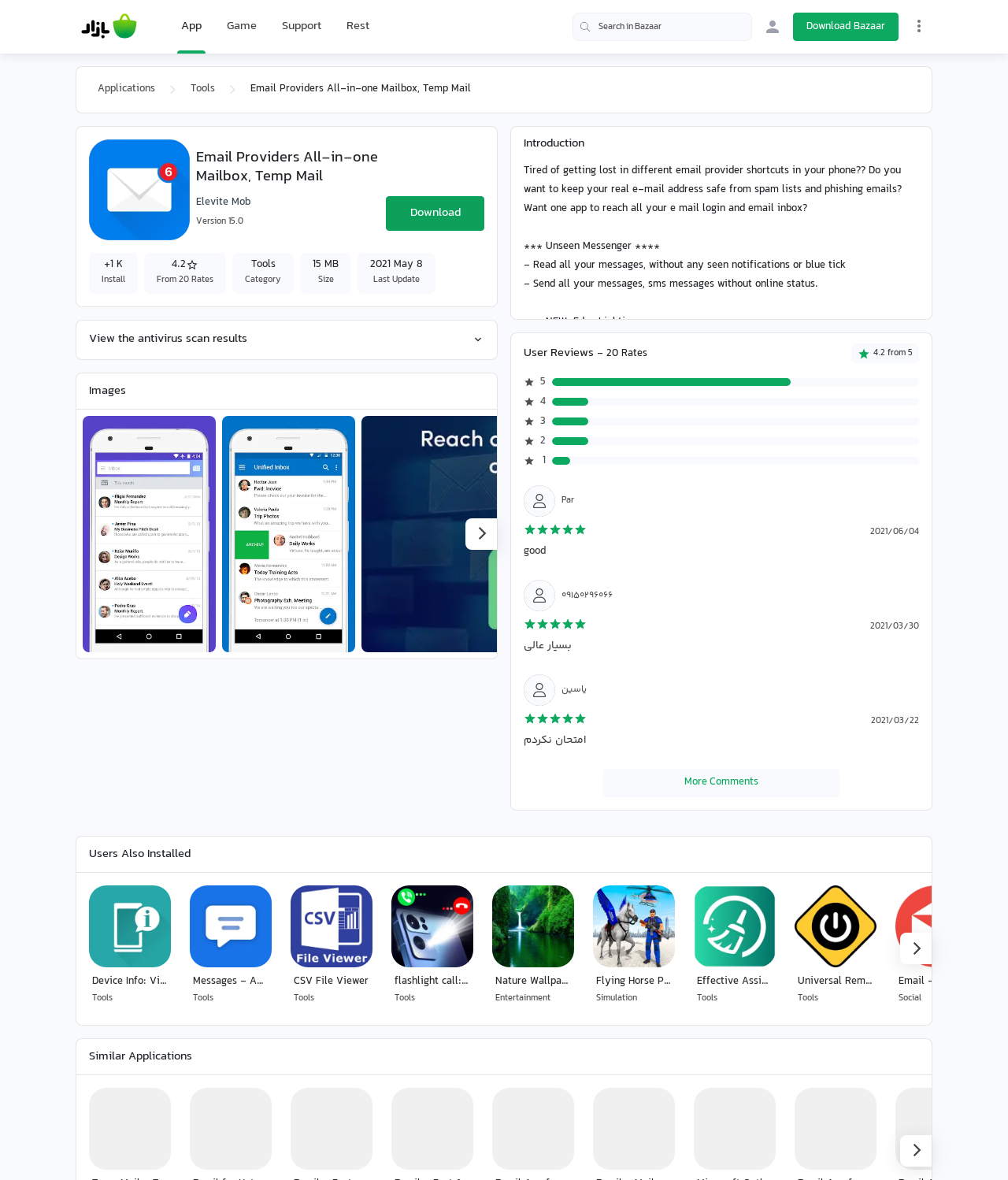Please locate the bounding box coordinates of the region I need to click to follow this instruction: "View the antivirus scan results".

[0.088, 0.279, 0.245, 0.296]